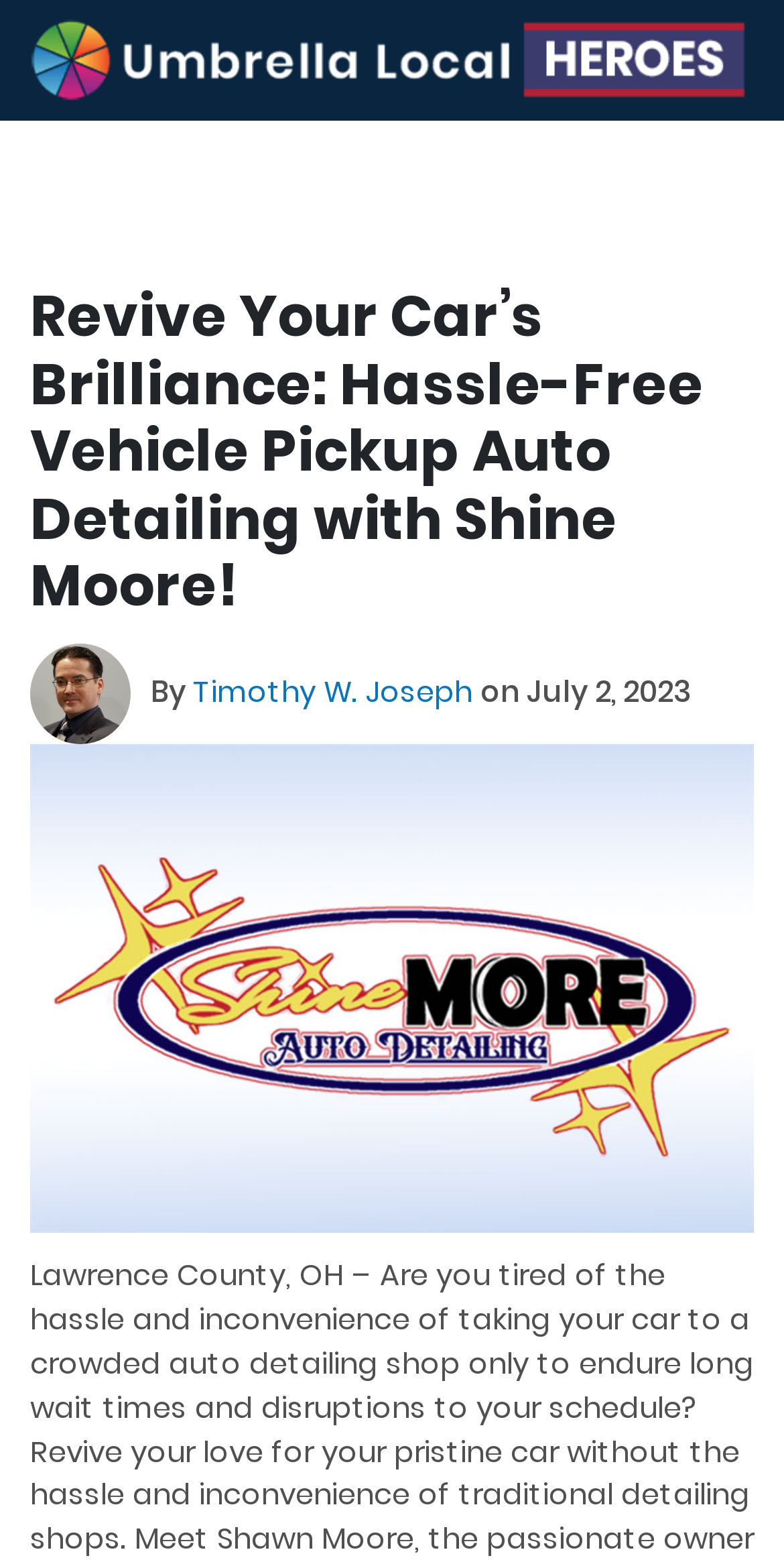What is the position of the image relative to the heading?
Refer to the image and answer the question using a single word or phrase.

Below